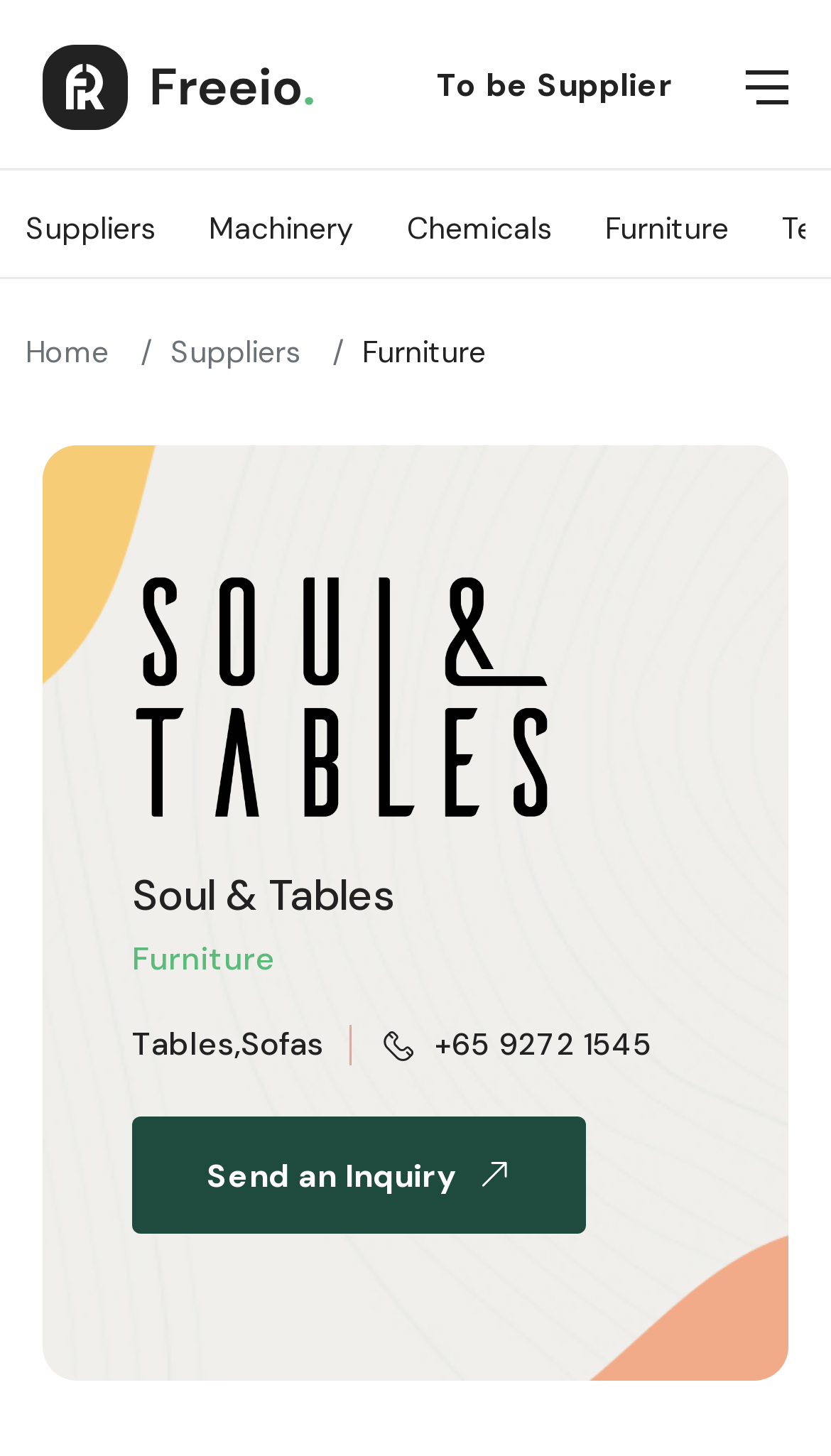Find the bounding box coordinates of the element to click in order to complete the given instruction: "browse furniture."

[0.728, 0.127, 0.877, 0.186]